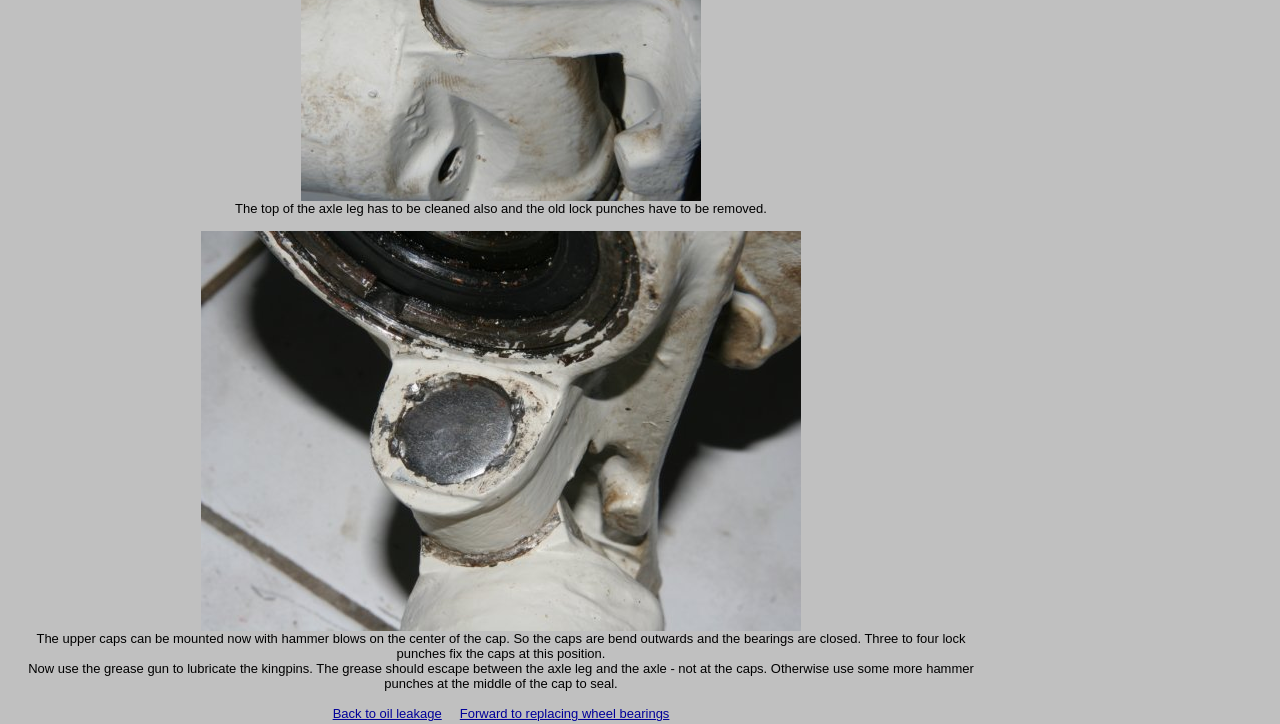Based on the image, provide a detailed response to the question:
How are the upper caps mounted?

The webpage instructs to mount the upper caps with hammer blows on the center of the cap, which causes the caps to bend outwards and the bearings to close.